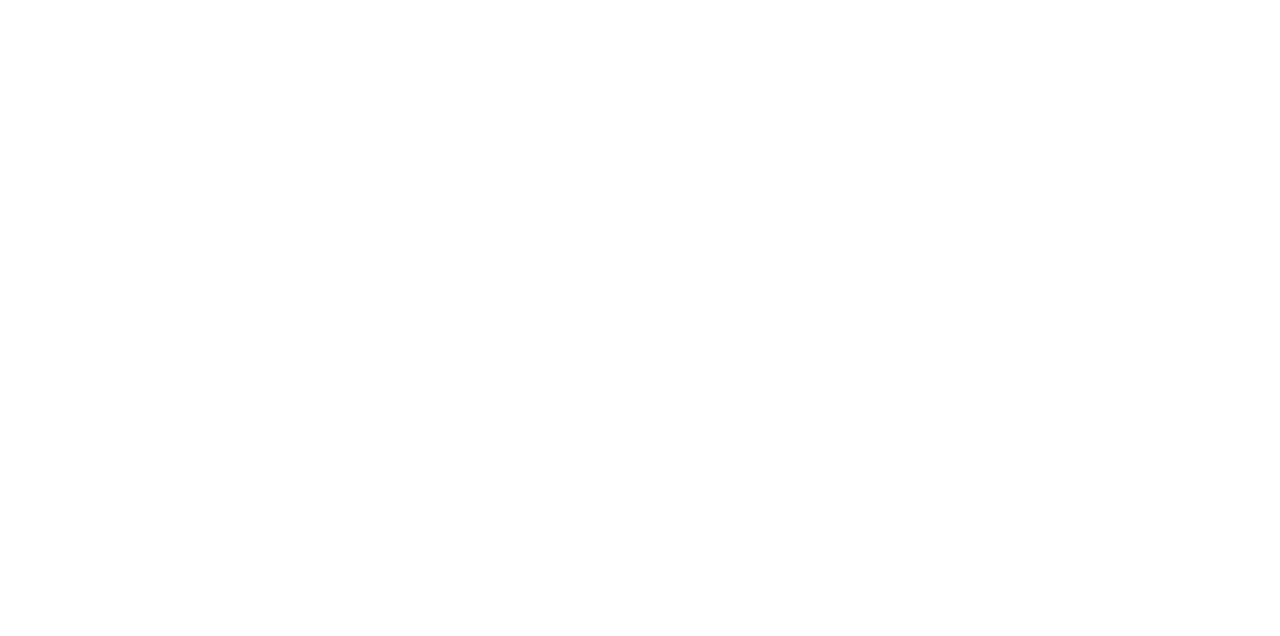Based on the element description: "Get in touch", identify the bounding box coordinates for this UI element. The coordinates must be four float numbers between 0 and 1, listed as [left, top, right, bottom].

[0.349, 0.785, 0.428, 0.821]